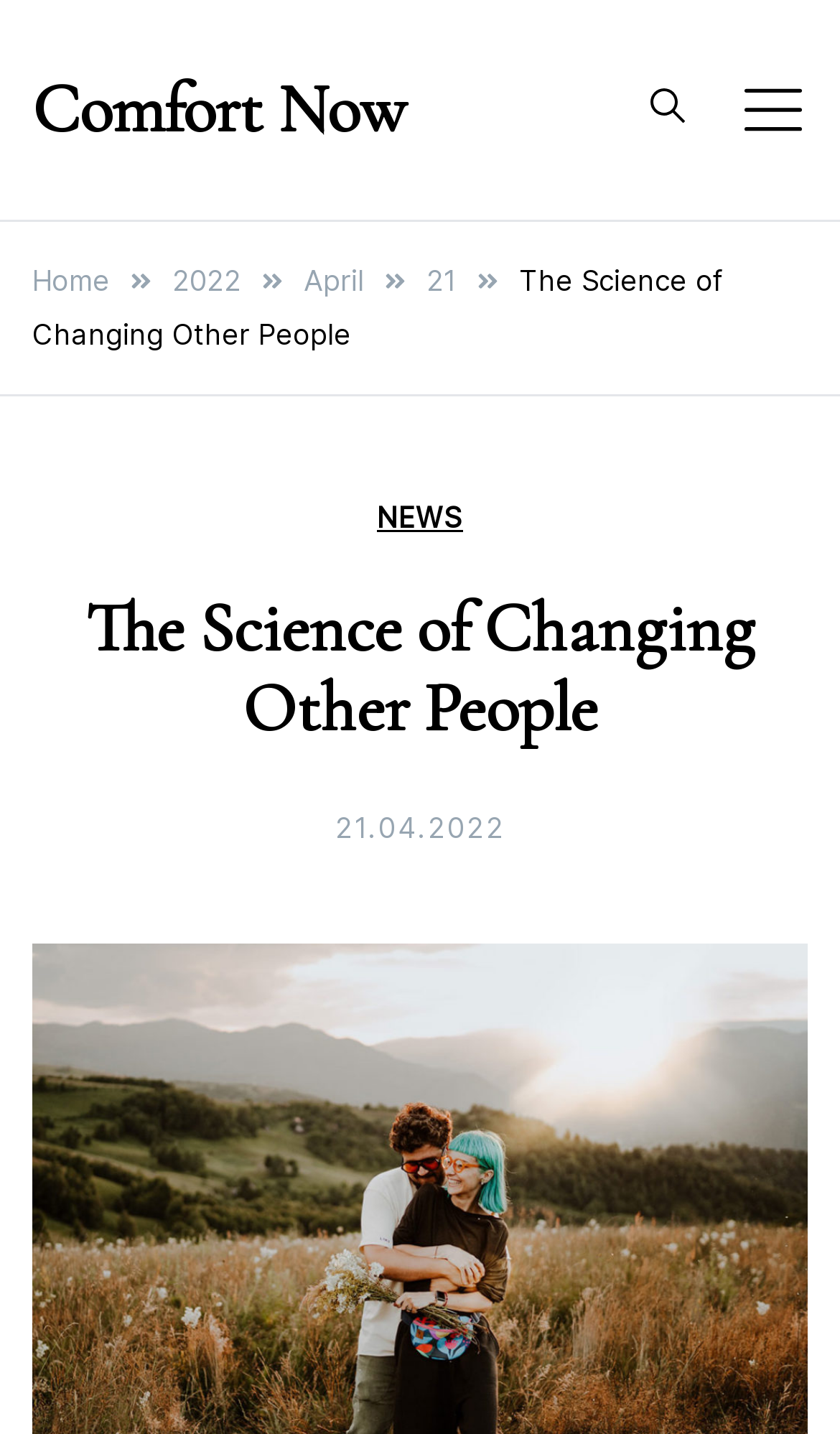Determine the bounding box for the UI element described here: "21.04.202206.05.2022".

[0.399, 0.565, 0.601, 0.589]